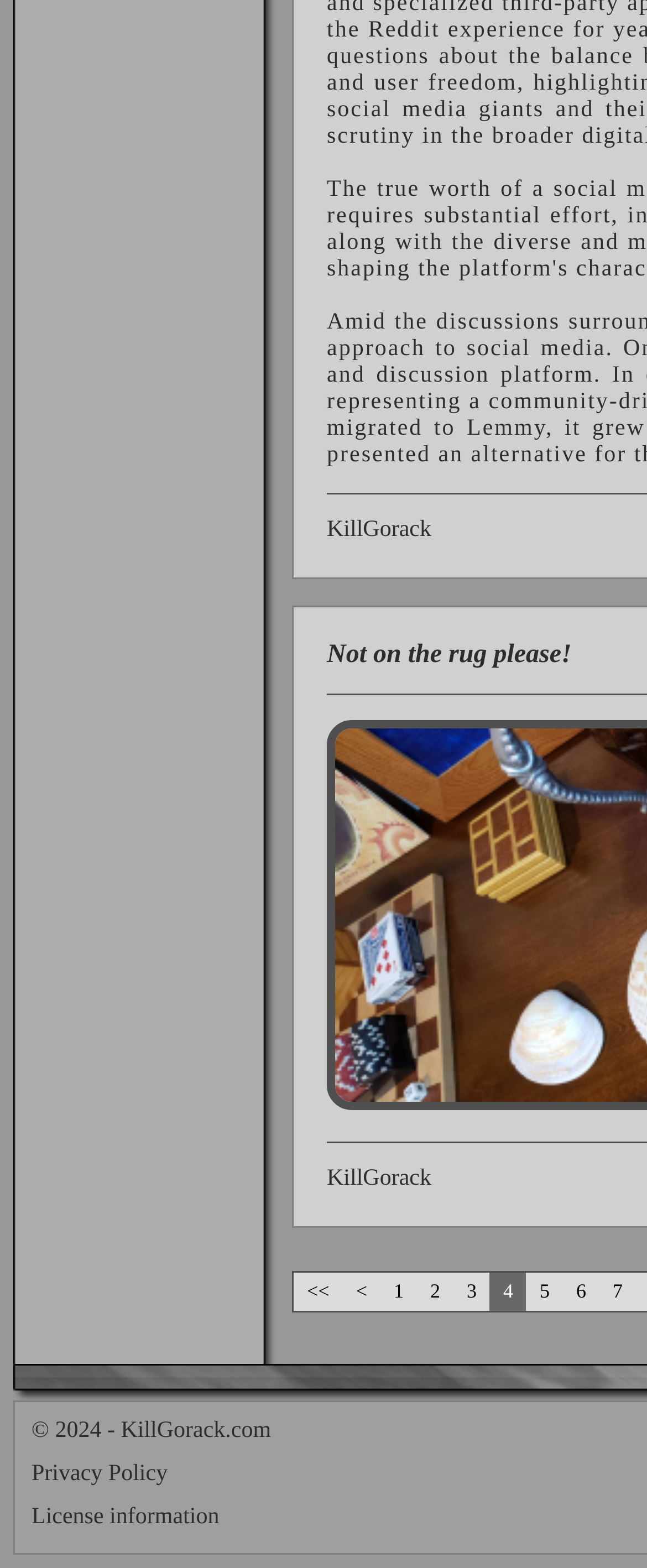How many links are there for pagination?
Using the image as a reference, give an elaborate response to the question.

There are 7 links for pagination, which are '<', '1', '2', '3', '4', '5', '6', and '7', located at the bottom of the page.